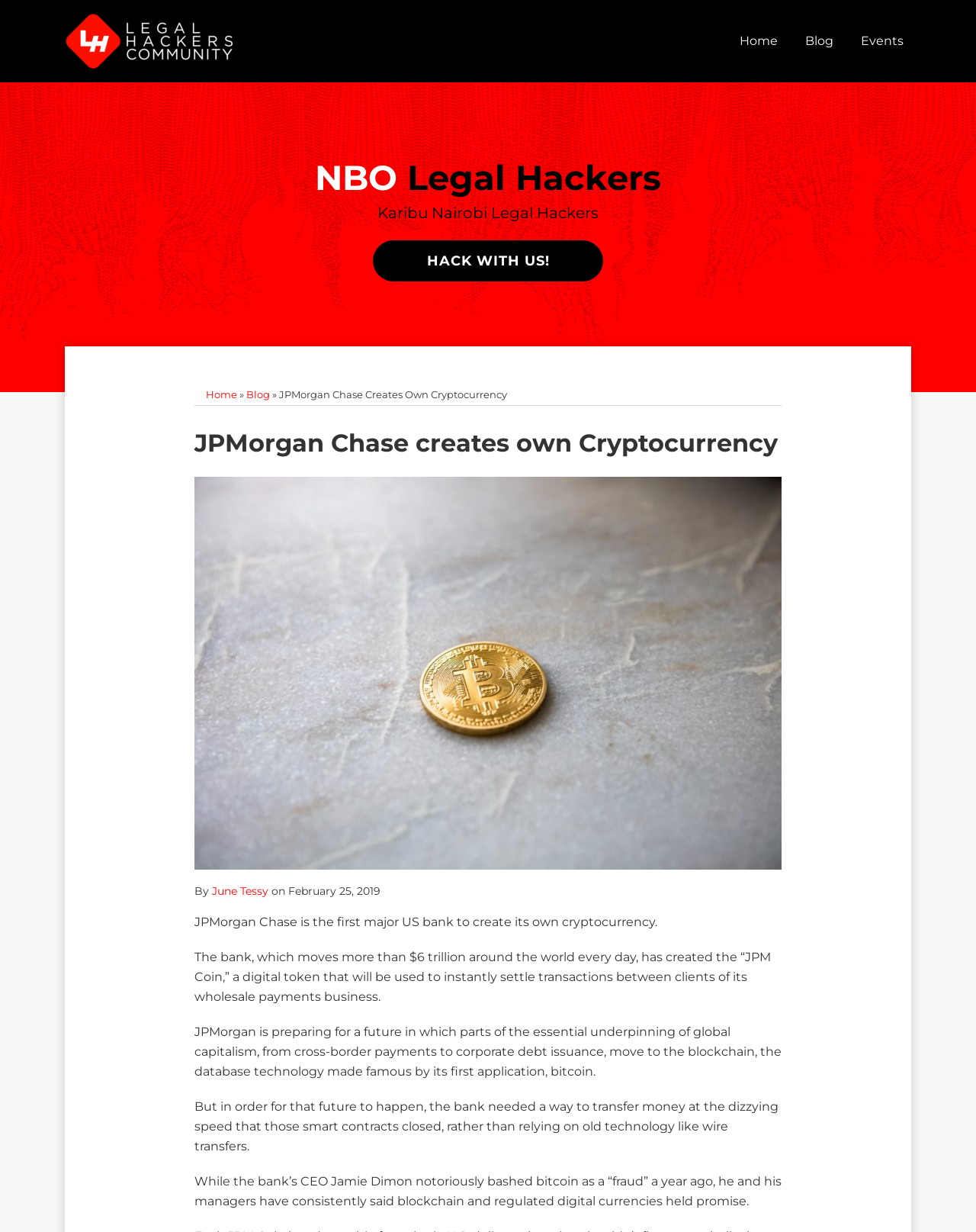Identify the coordinates of the bounding box for the element that must be clicked to accomplish the instruction: "Click the 'JPMorgan Chase creates own Cryptocurrency' link".

[0.286, 0.315, 0.52, 0.325]